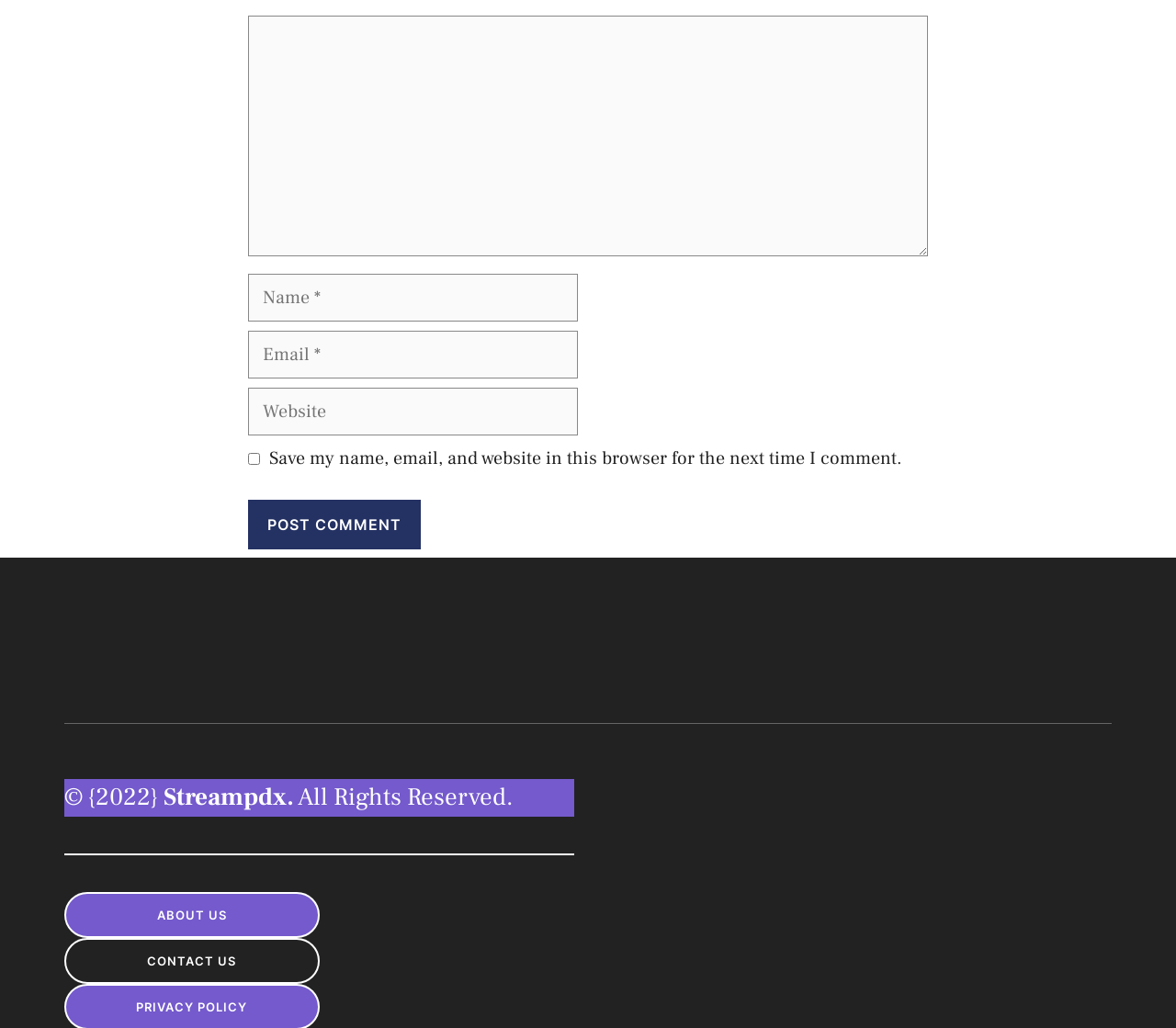Please specify the bounding box coordinates in the format (top-left x, top-left y, bottom-right x, bottom-right y), with all values as floating point numbers between 0 and 1. Identify the bounding box of the UI element described by: parent_node: Comment name="url" placeholder="Website"

[0.211, 0.378, 0.491, 0.424]